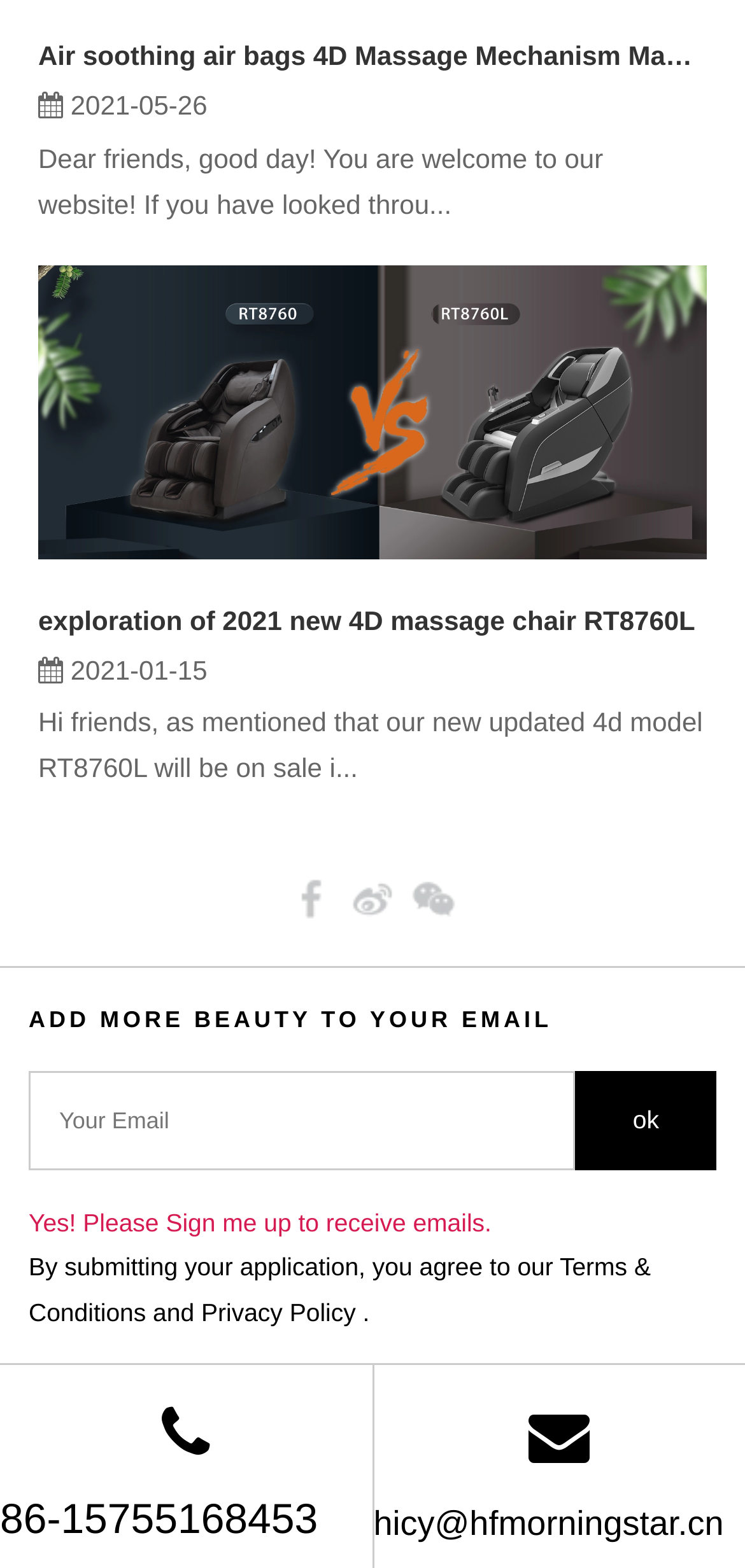Please find the bounding box coordinates in the format (top-left x, top-left y, bottom-right x, bottom-right y) for the given element description. Ensure the coordinates are floating point numbers between 0 and 1. Description: title="新浪微博"

[0.459, 0.554, 0.541, 0.593]